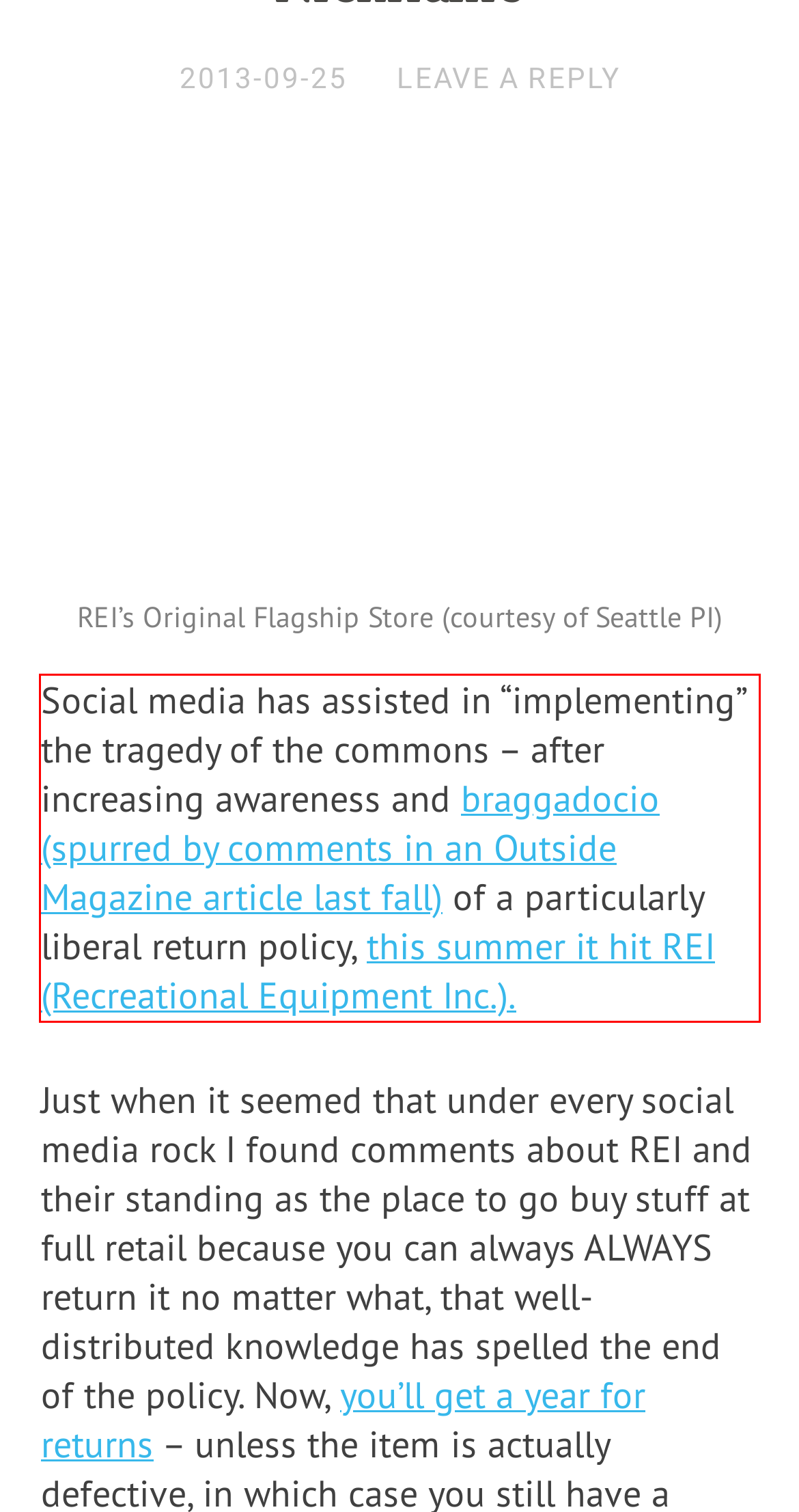Given the screenshot of a webpage, identify the red rectangle bounding box and recognize the text content inside it, generating the extracted text.

Social media has assisted in “implementing” the tragedy of the commons – after increasing awareness and braggadocio (spurred by comments in an Outside Magazine article last fall) of a particularly liberal return policy, this summer it hit REI (Recreational Equipment Inc.).